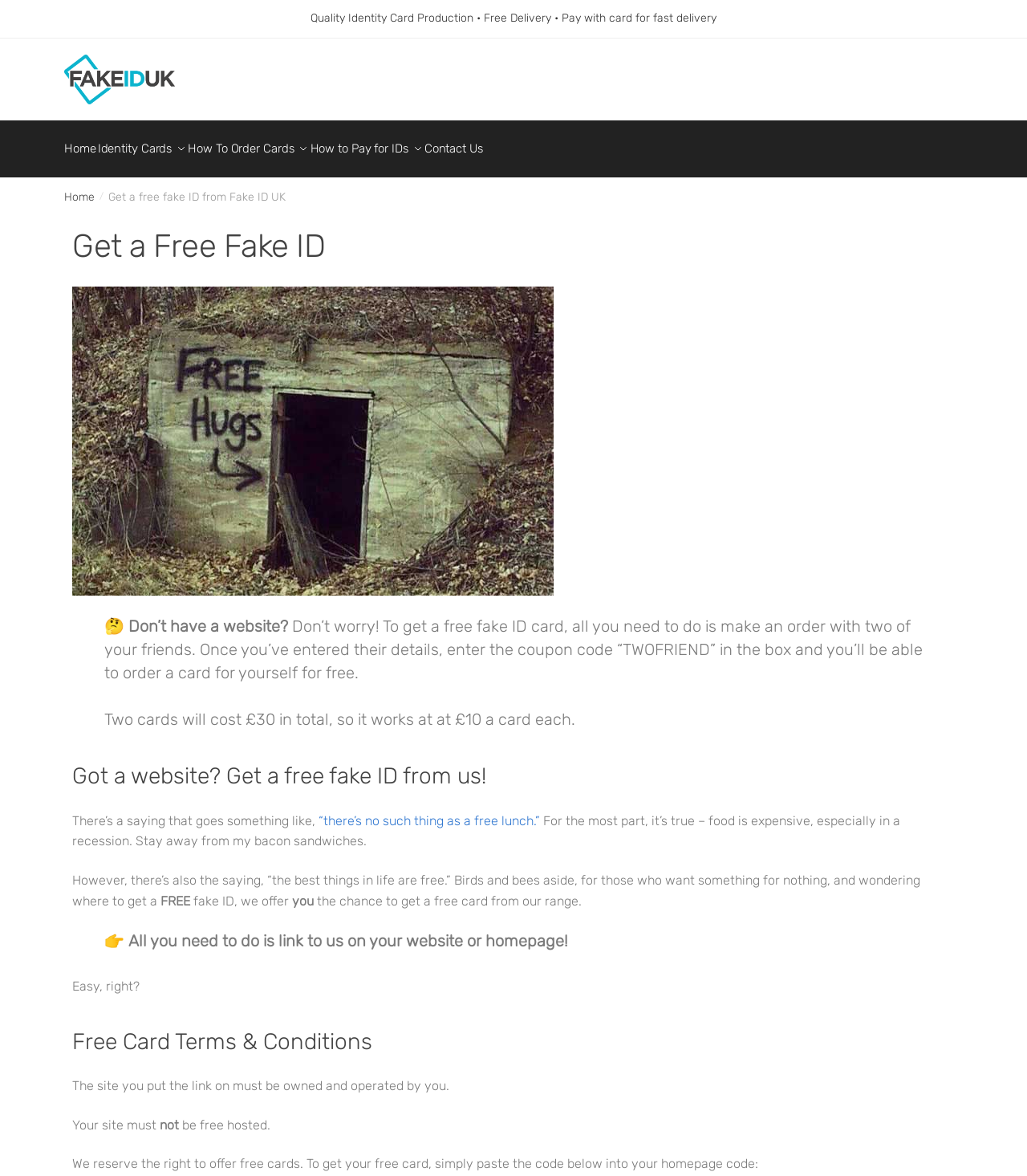Given the element description "Identity Cards", identify the bounding box of the corresponding UI element.

[0.1, 0.102, 0.198, 0.143]